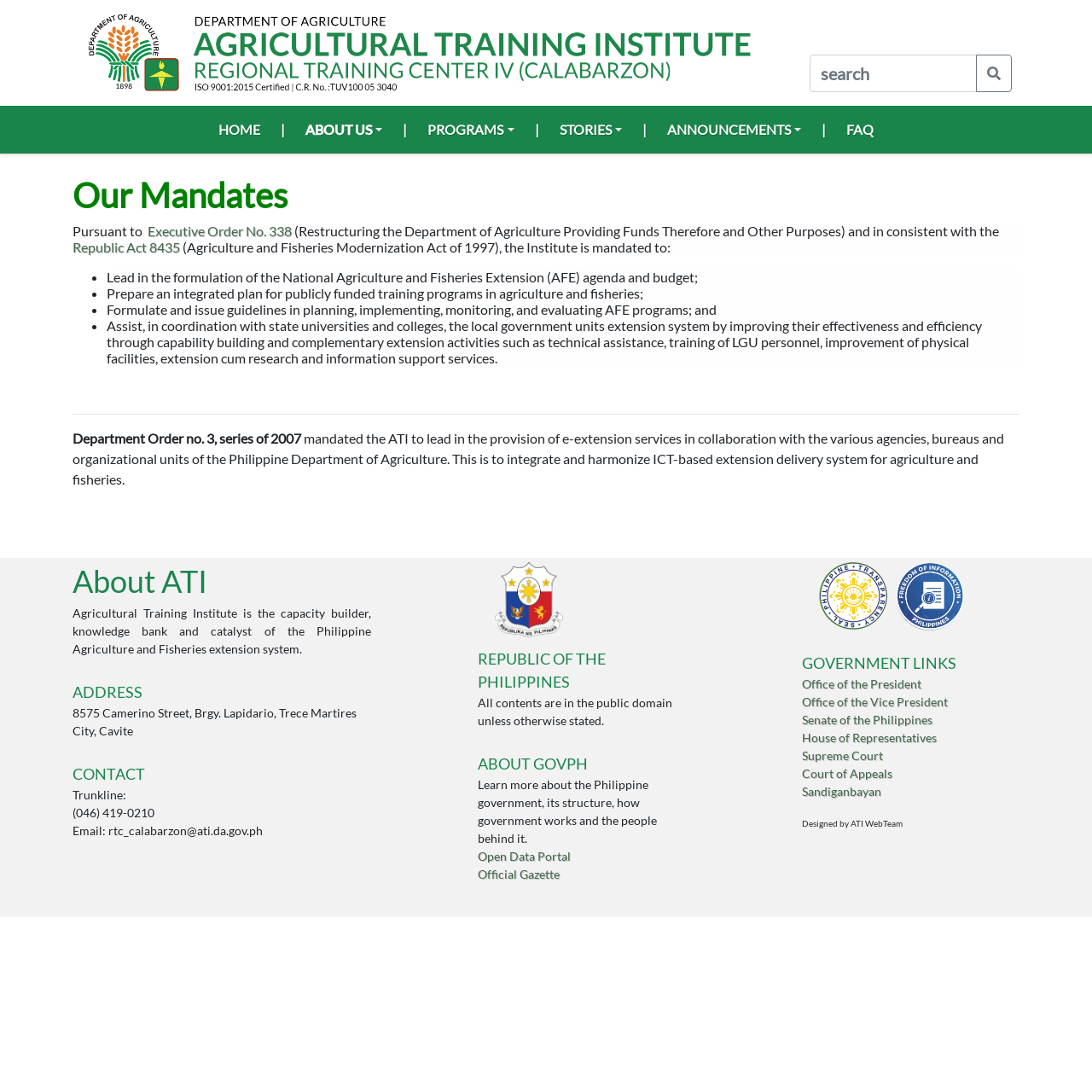What is the name of the act mentioned in the webpage?
Answer the question with a detailed explanation, including all necessary information.

I found the answer by looking at the main content of the webpage, where it mentions the act as part of the institute's mandates.